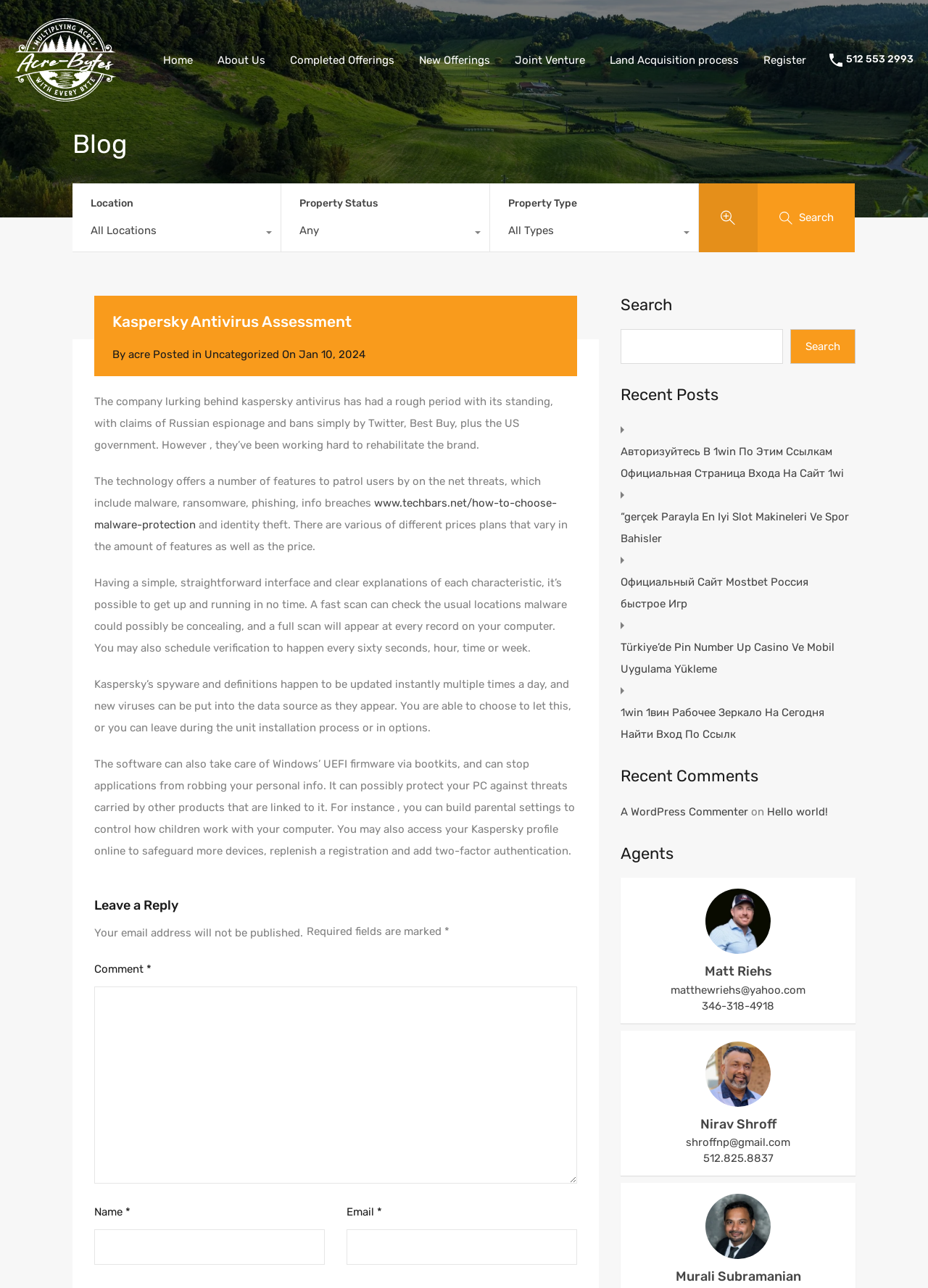Bounding box coordinates are specified in the format (top-left x, top-left y, bottom-right x, bottom-right y). All values are floating point numbers bounded between 0 and 1. Please provide the bounding box coordinate of the region this sentence describes: About Us

[0.221, 0.032, 0.299, 0.06]